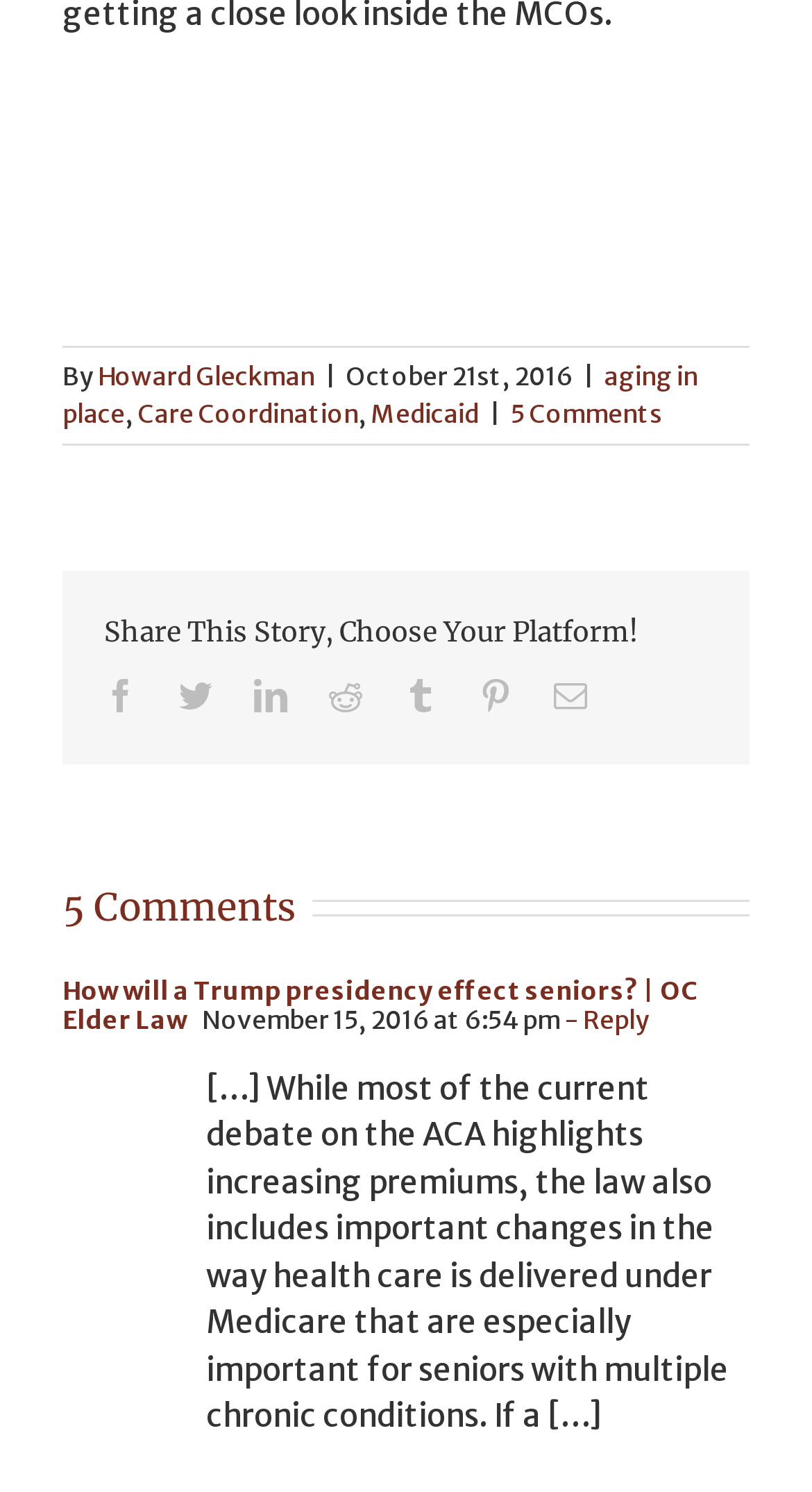Locate the UI element described by 5 Comments in the provided webpage screenshot. Return the bounding box coordinates in the format (top-left x, top-left y, bottom-right x, bottom-right y), ensuring all values are between 0 and 1.

[0.628, 0.267, 0.815, 0.288]